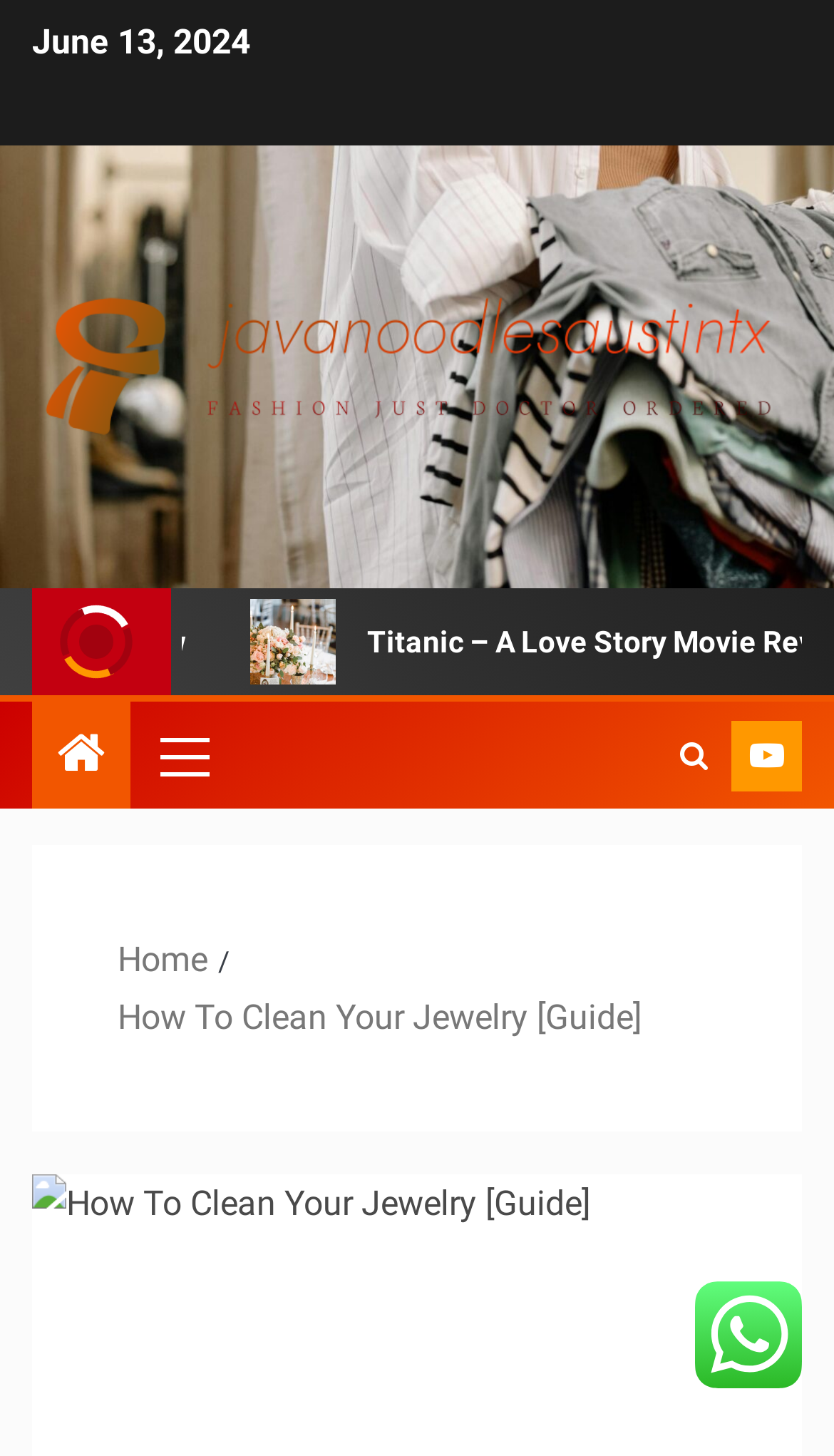What is the icon at the top-right corner?
Refer to the screenshot and deliver a thorough answer to the question presented.

At the top-right corner, I saw an icon that resembles a search icon, which is commonly used to represent a search function on a website.